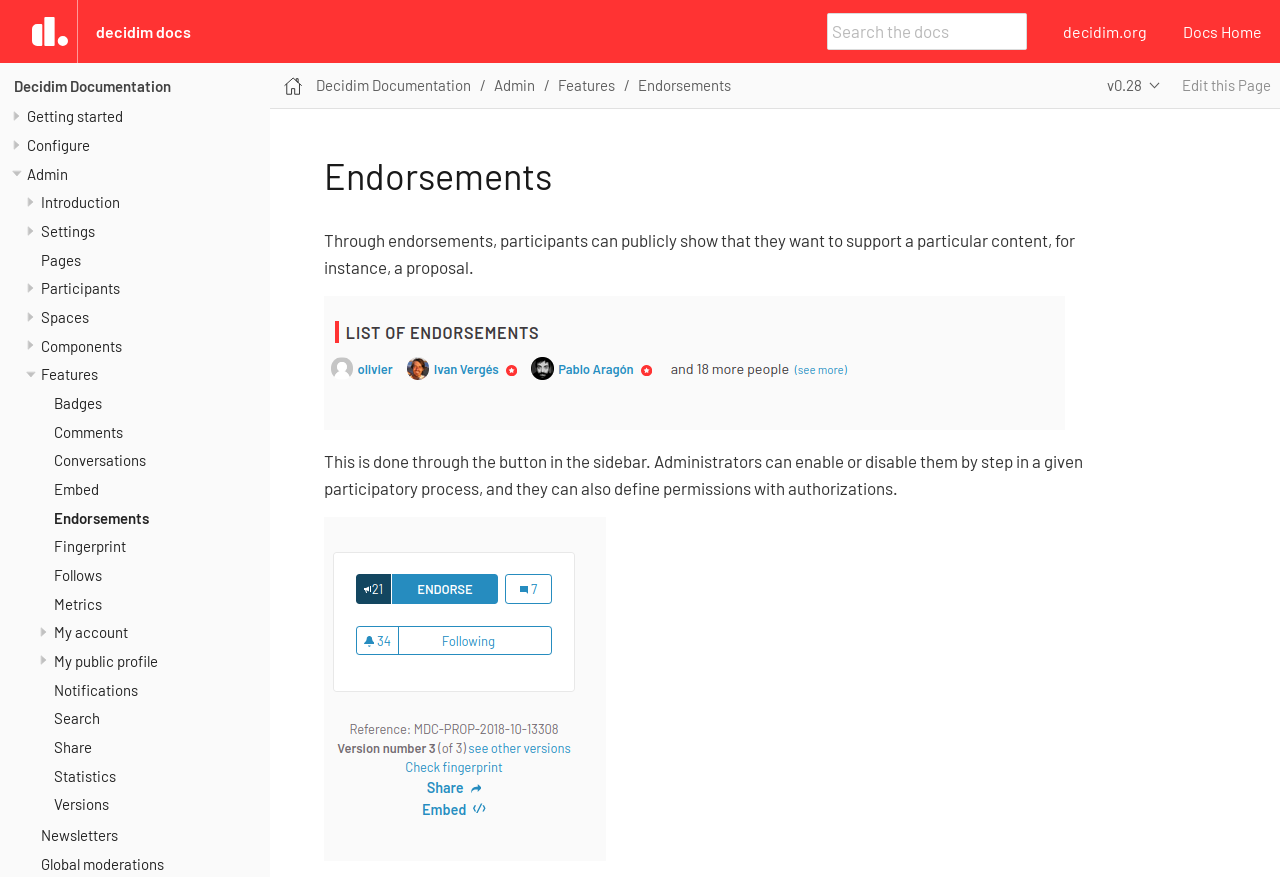Can you specify the bounding box coordinates for the region that should be clicked to fulfill this instruction: "View the Endorsements page".

[0.042, 0.58, 0.116, 0.6]